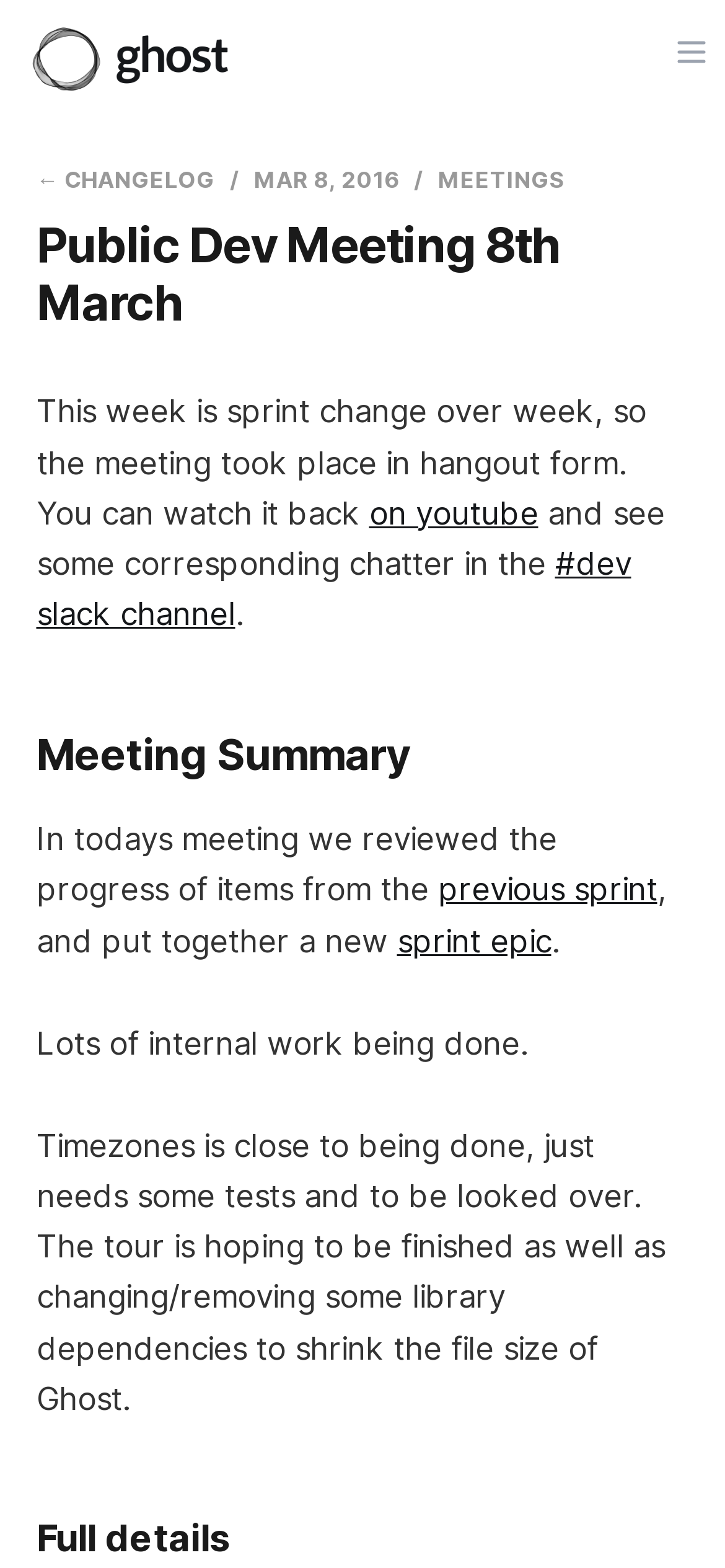Identify the title of the webpage and provide its text content.

Public Dev Meeting 8th March